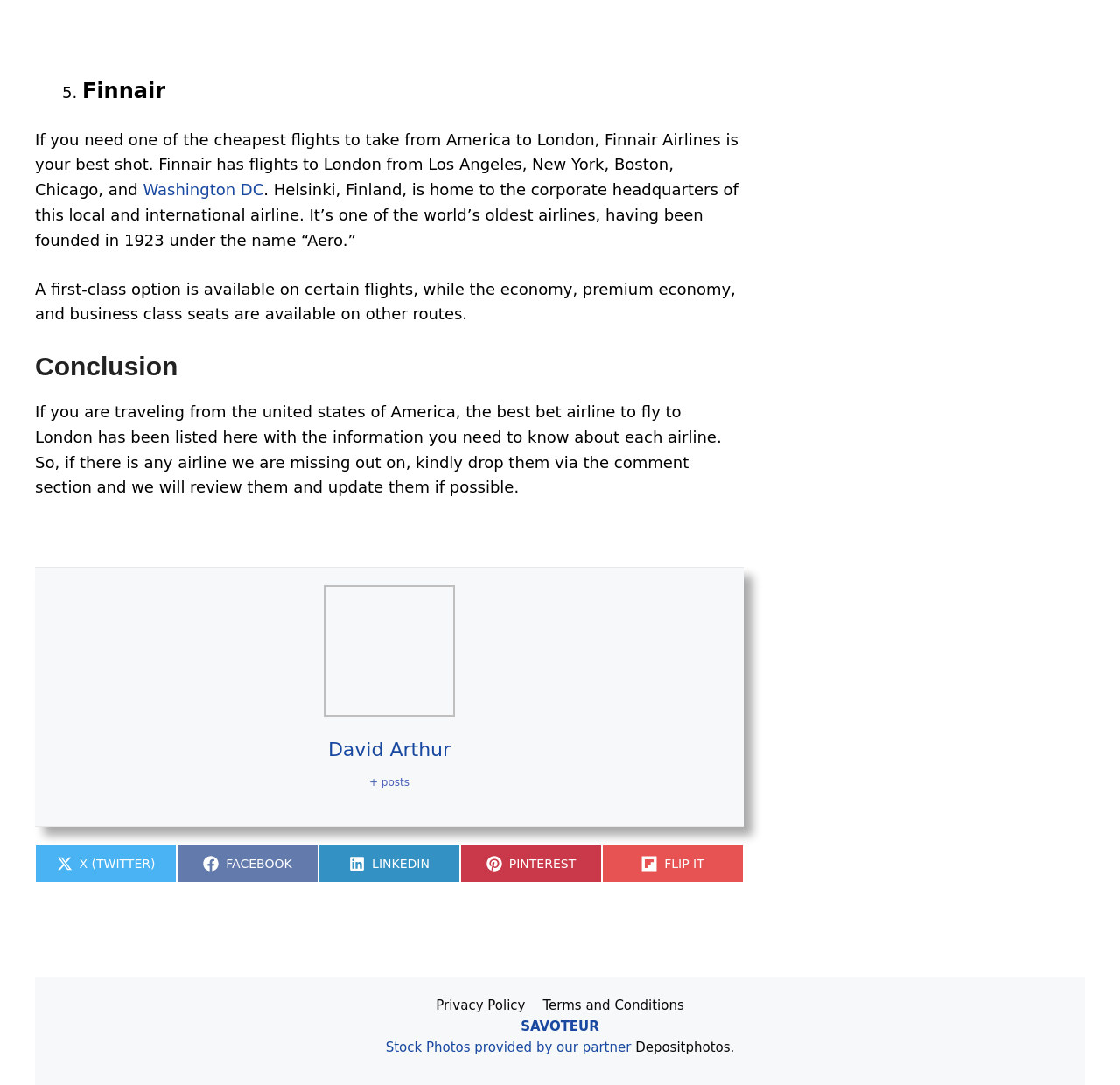Determine the bounding box coordinates of the target area to click to execute the following instruction: "View the author's profile."

[0.293, 0.681, 0.402, 0.701]